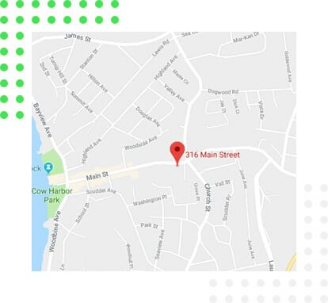Detail the scene depicted in the image with as much precision as possible.

The image displays a map highlighting the location of "316 Main Street" in Northport, NY, marked prominently with a red pin. This address is linked to the Northport Law Office, offering a visual representation of its geographical setting. Surrounding the location are various streets, showcasing the neighborhood layout, while the map background provides a light, inconspicuous design that enhances readability. This visual serves to help clients and visitors easily locate the office in Northport, reinforcing the accessibility of legal services provided there.